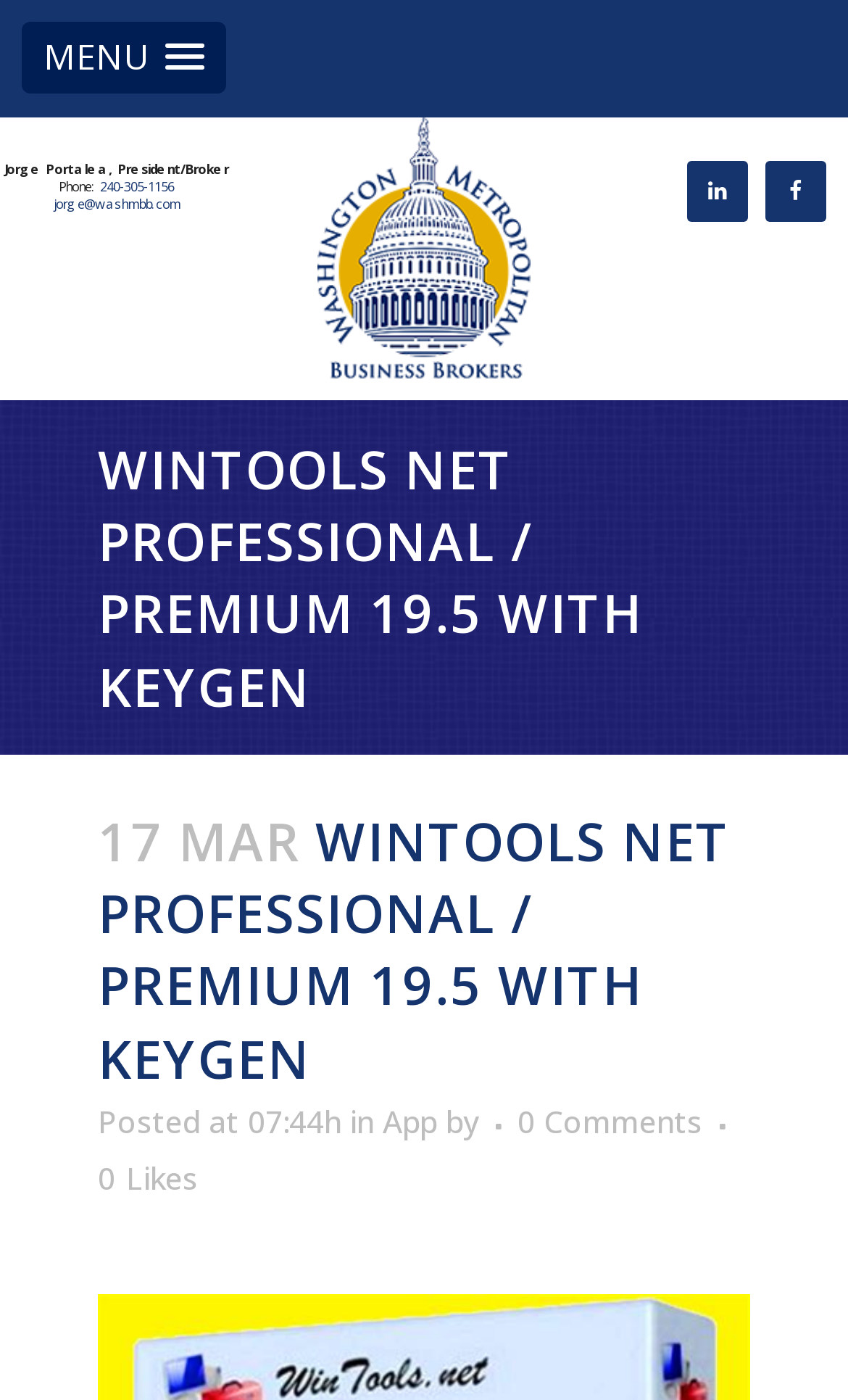How many social media links are there?
Give a one-word or short phrase answer based on the image.

3